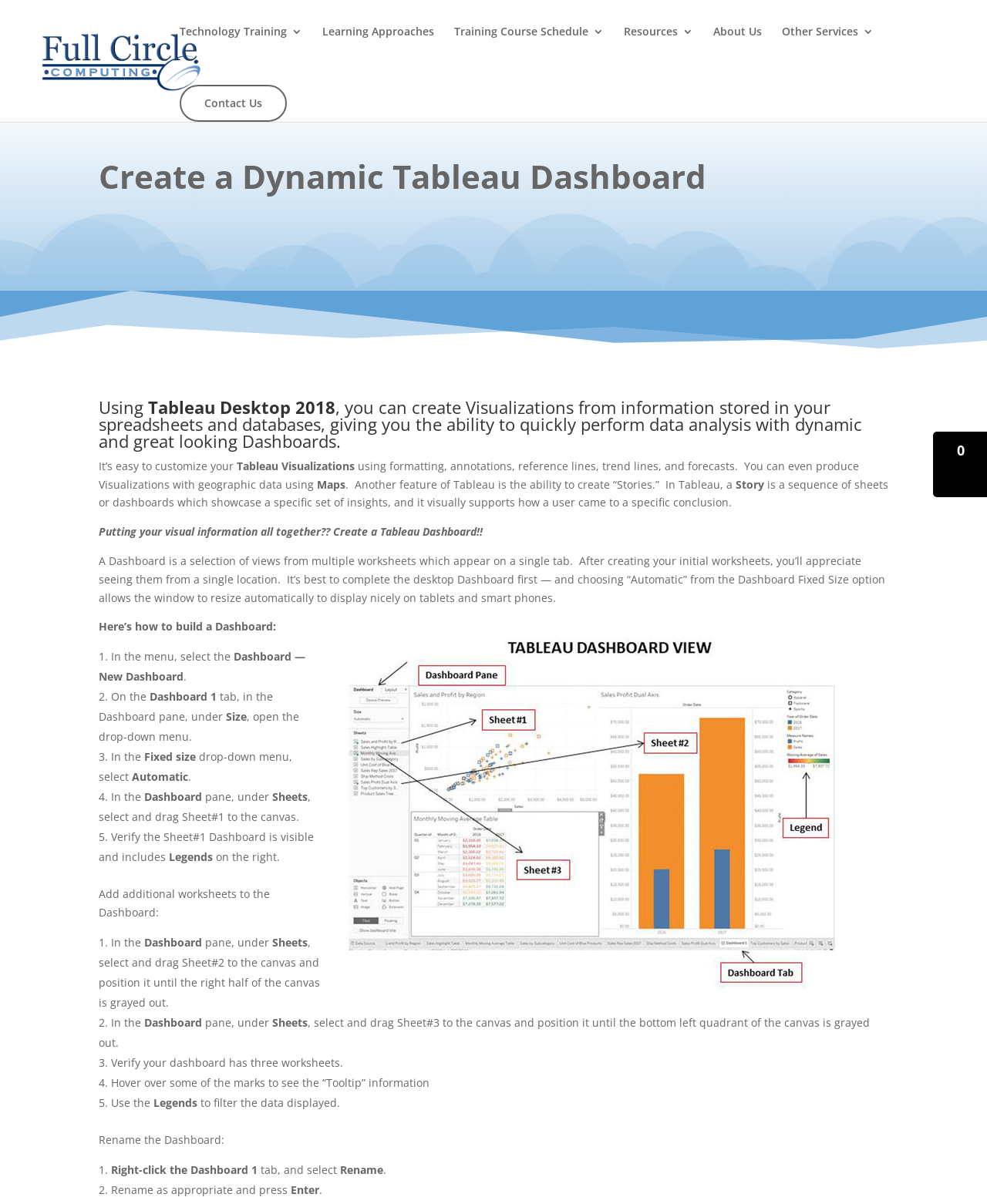Generate a comprehensive description of the contents of the webpage.

This webpage is about creating a dynamic Tableau dashboard. At the top, there is a logo of Full Circle Computing, accompanied by a link to the company's website. Below the logo, there are several links to different sections of the website, including Technology Training, Learning Approaches, Training Course Schedule, Resources, About Us, and Other Services.

The main content of the webpage is divided into several sections. The first section has a heading that explains the benefits of using Tableau Desktop 2018 to create visualizations from spreadsheet and database information. Below the heading, there are several paragraphs of text that describe how to customize Tableau visualizations using formatting, annotations, reference lines, trend lines, and forecasts.

The next section provides a step-by-step guide on how to build a dashboard in Tableau. The guide is divided into five numbered steps, each with a brief description of the action to take. The steps include selecting the dashboard option, setting the size of the dashboard, selecting and dragging sheets to the canvas, and verifying the dashboard layout.

Following the guide, there is a section that explains how to add additional worksheets to the dashboard. This section is also divided into numbered steps, with instructions on how to select and drag sheets to the canvas and position them correctly.

The final section of the webpage provides instructions on how to rename the dashboard. This section is also divided into numbered steps, with instructions on how to right-click the dashboard tab, select the rename option, and enter a new name.

At the bottom right corner of the webpage, there is a cart icon button.